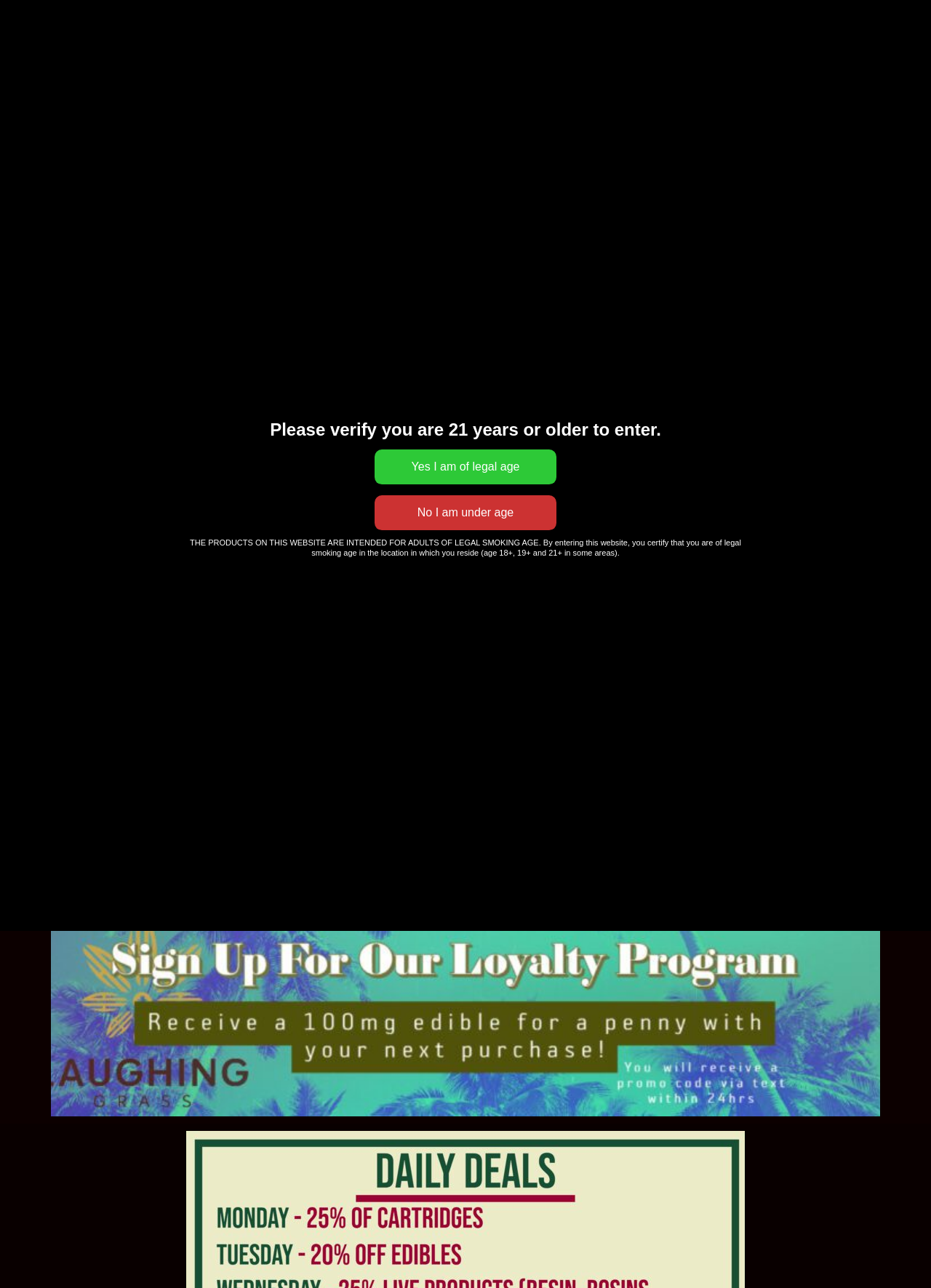Create a detailed narrative describing the layout and content of the webpage.

The webpage appears to be an archive page for medical weed articles on the Laughing Grass website. At the top, there is a large image banner with a daily deal promotion, featuring discounts on various cannabis products. Below the banner, there is a navigation menu with links to different sections of the website, including Home, Deals & Specials!, Menu, News & Event, About, Contact, and Loyalty.

On the left side of the page, there is a smaller image with a similar daily deal promotion, accompanied by a link to the deal. Below this image, there is a heading that asks users to verify their age, stating that they must be 21 years or older to enter the website. Two buttons, "Yes I am of legal age" and "No I am under age", are provided for users to respond.

To the right of the age verification section, there is a block of text that outlines the website's policy regarding the sale of cannabis products, stating that they are intended for adults of legal smoking age and that users must certify their age to enter the website.